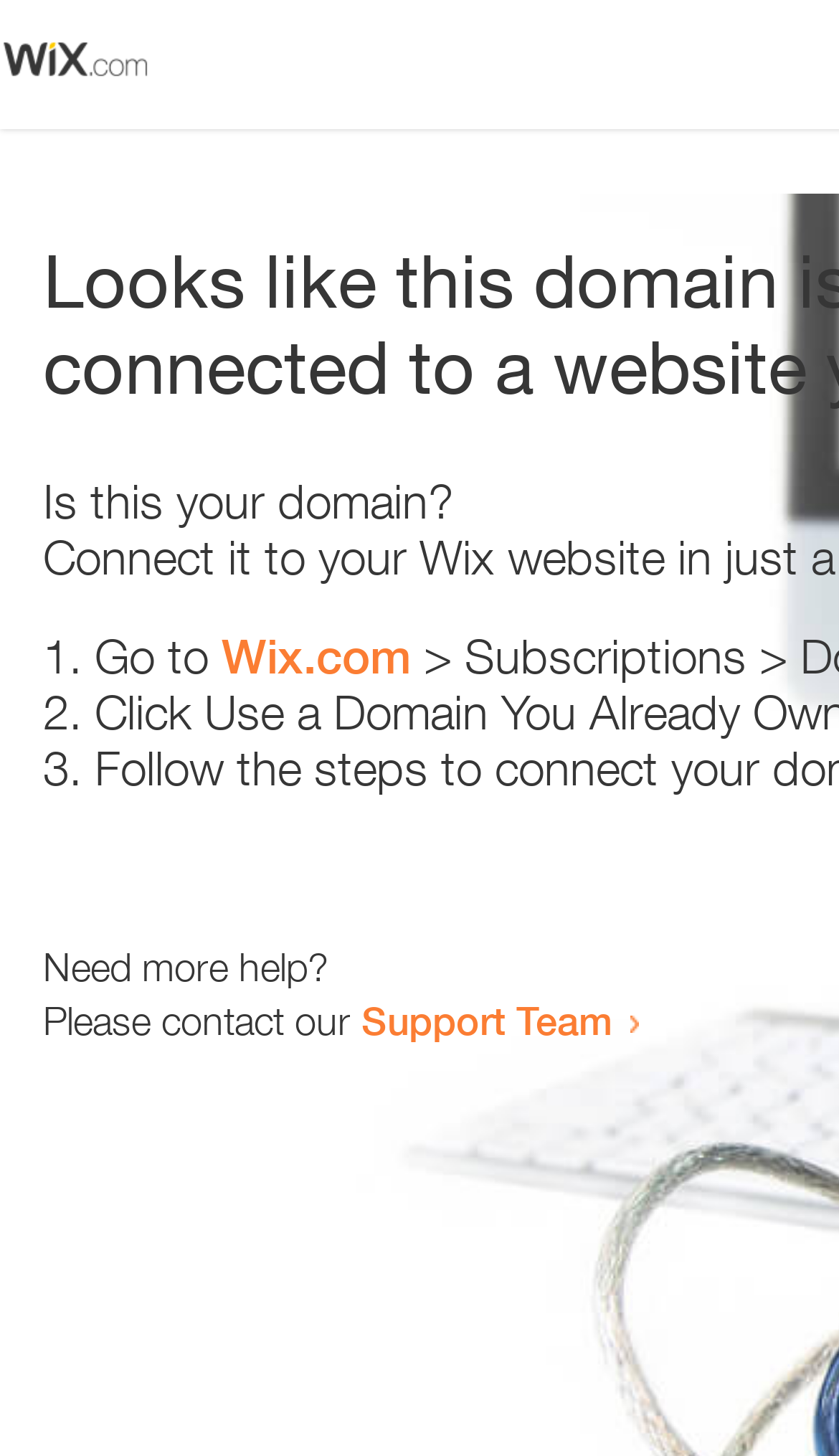How many sentences are there in the main text?
Give a single word or phrase answer based on the content of the image.

3